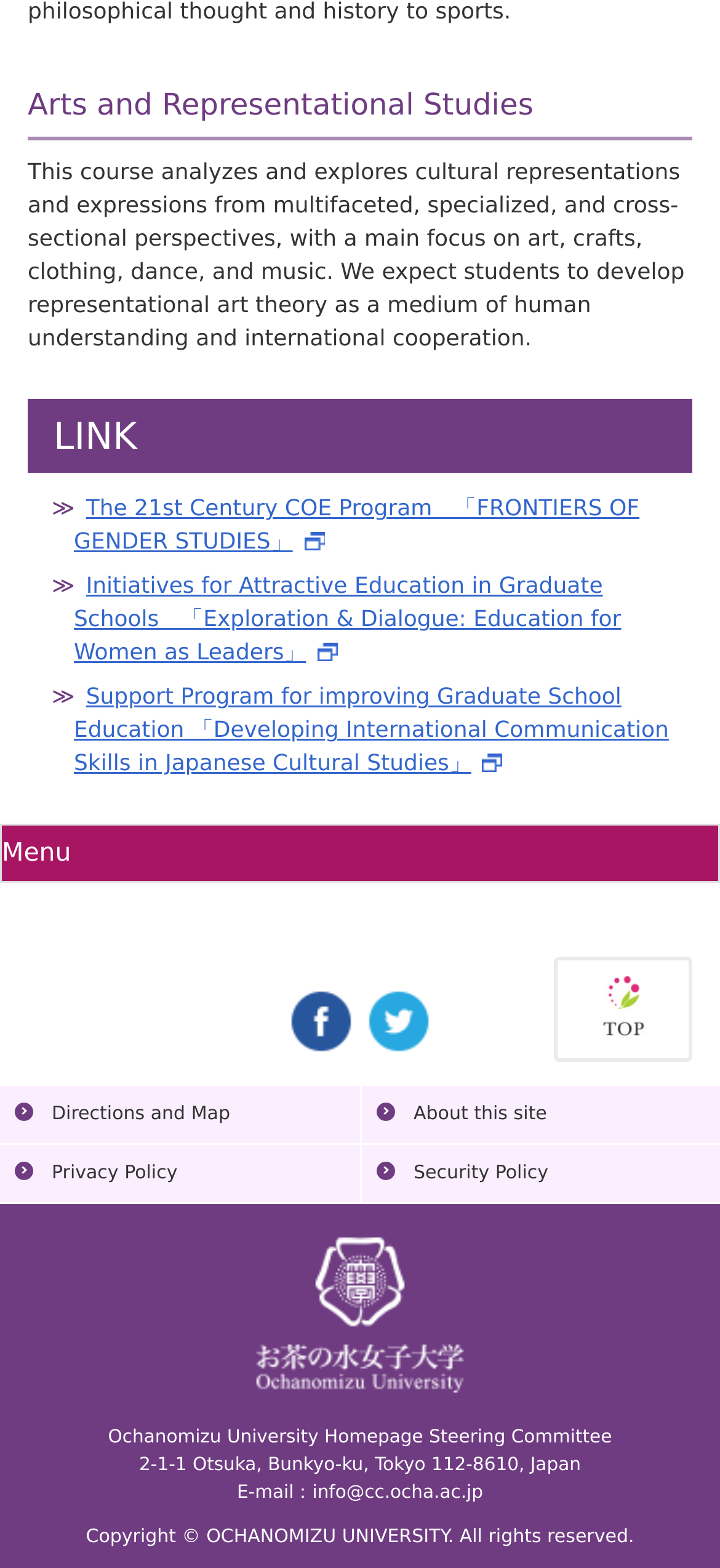Please provide a comprehensive answer to the question below using the information from the image: What social media platforms are linked on the page?

From the link elements with the images of facebook and twitter, we can determine that these two social media platforms are linked on the page.